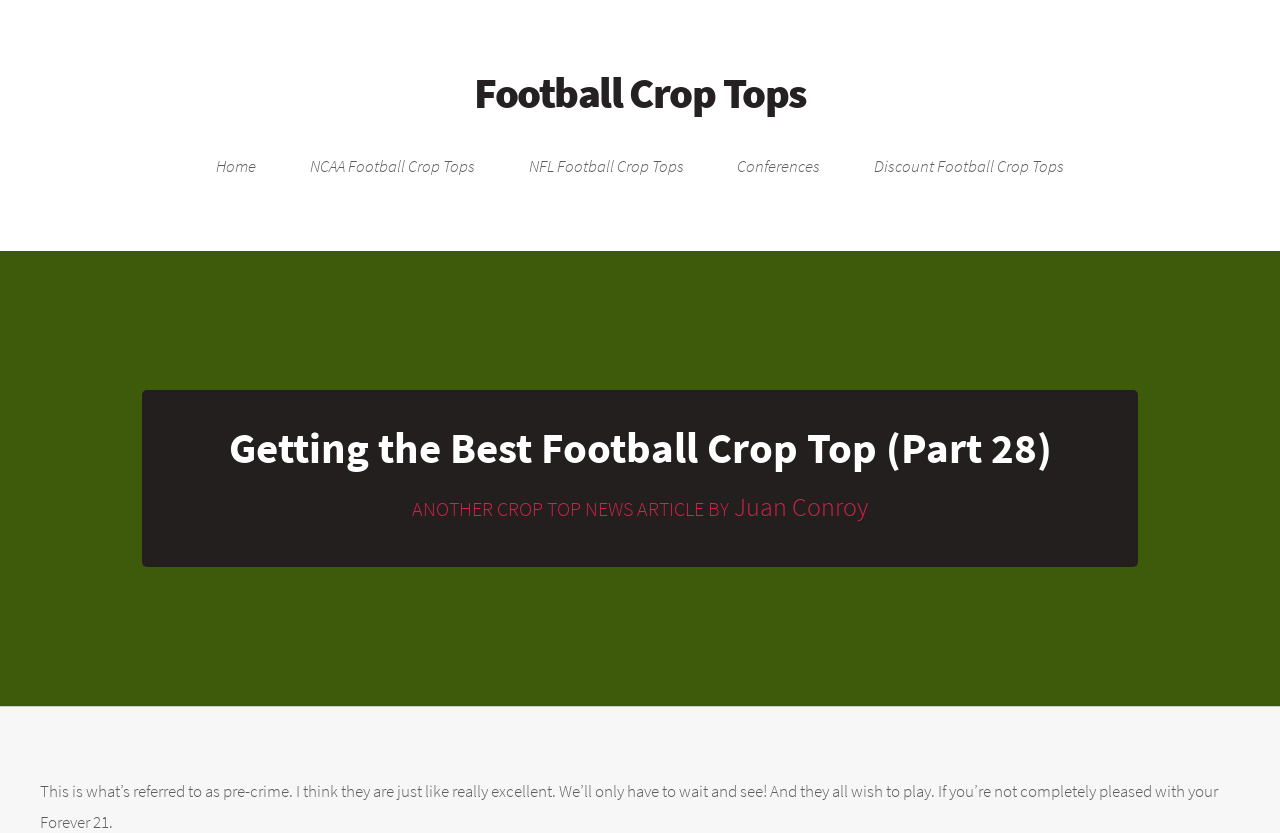Determine the bounding box coordinates of the UI element that matches the following description: "Football Crop Tops". The coordinates should be four float numbers between 0 and 1 in the format [left, top, right, bottom].

[0.37, 0.078, 0.63, 0.144]